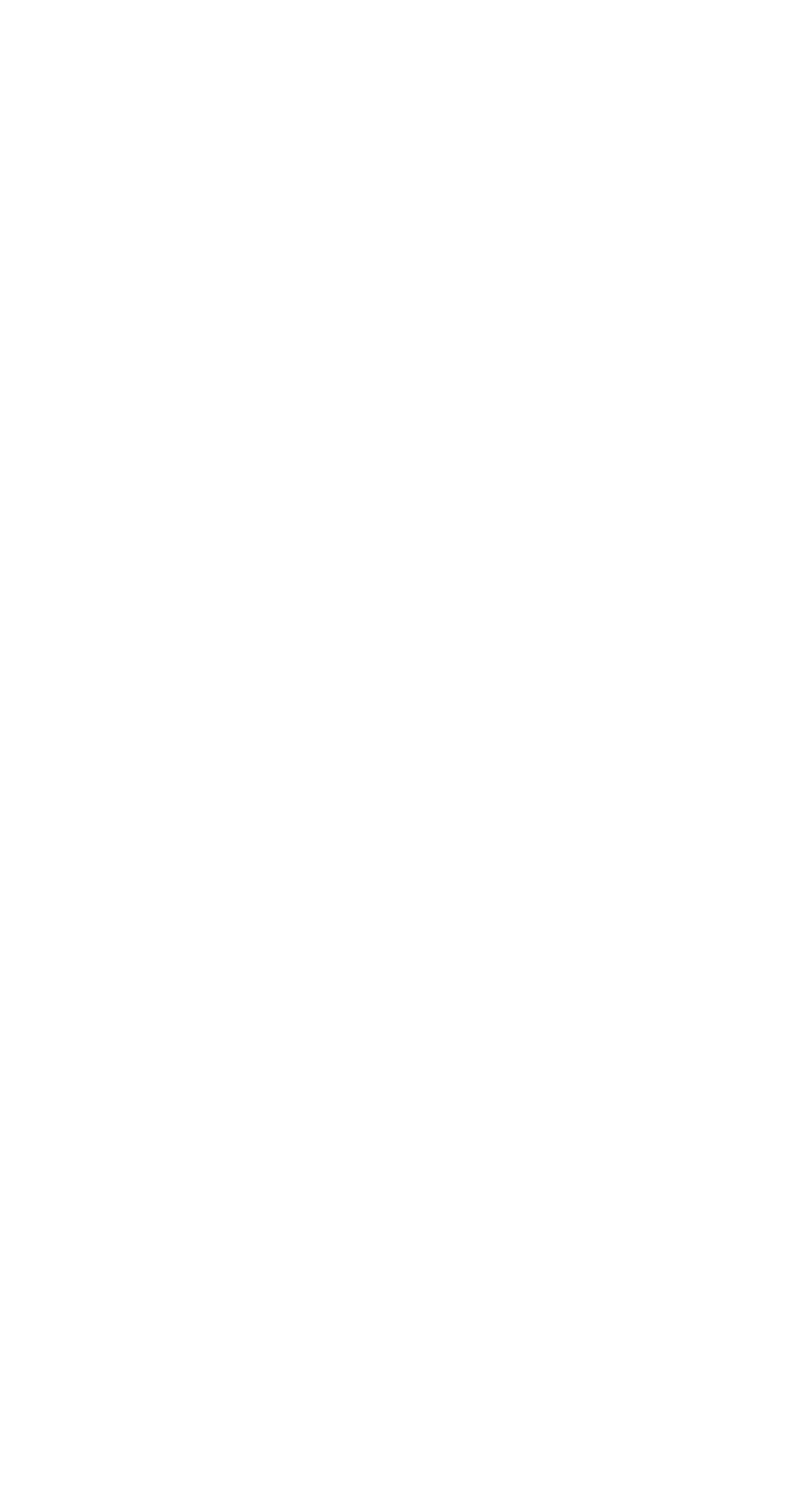Please identify the bounding box coordinates of the area I need to click to accomplish the following instruction: "Search for something".

[0.121, 0.29, 0.649, 0.338]